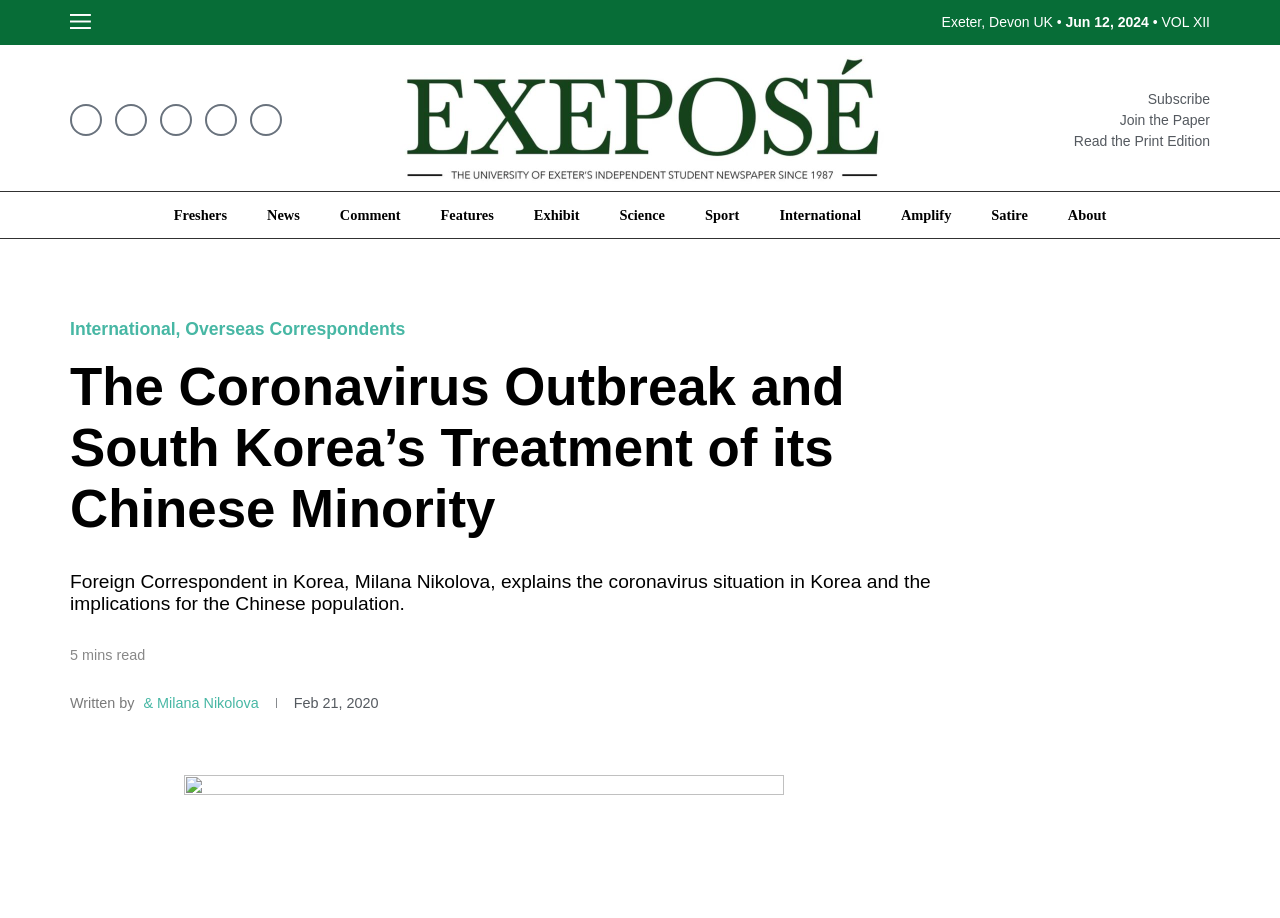What is the estimated reading time of the article? Observe the screenshot and provide a one-word or short phrase answer.

5 mins